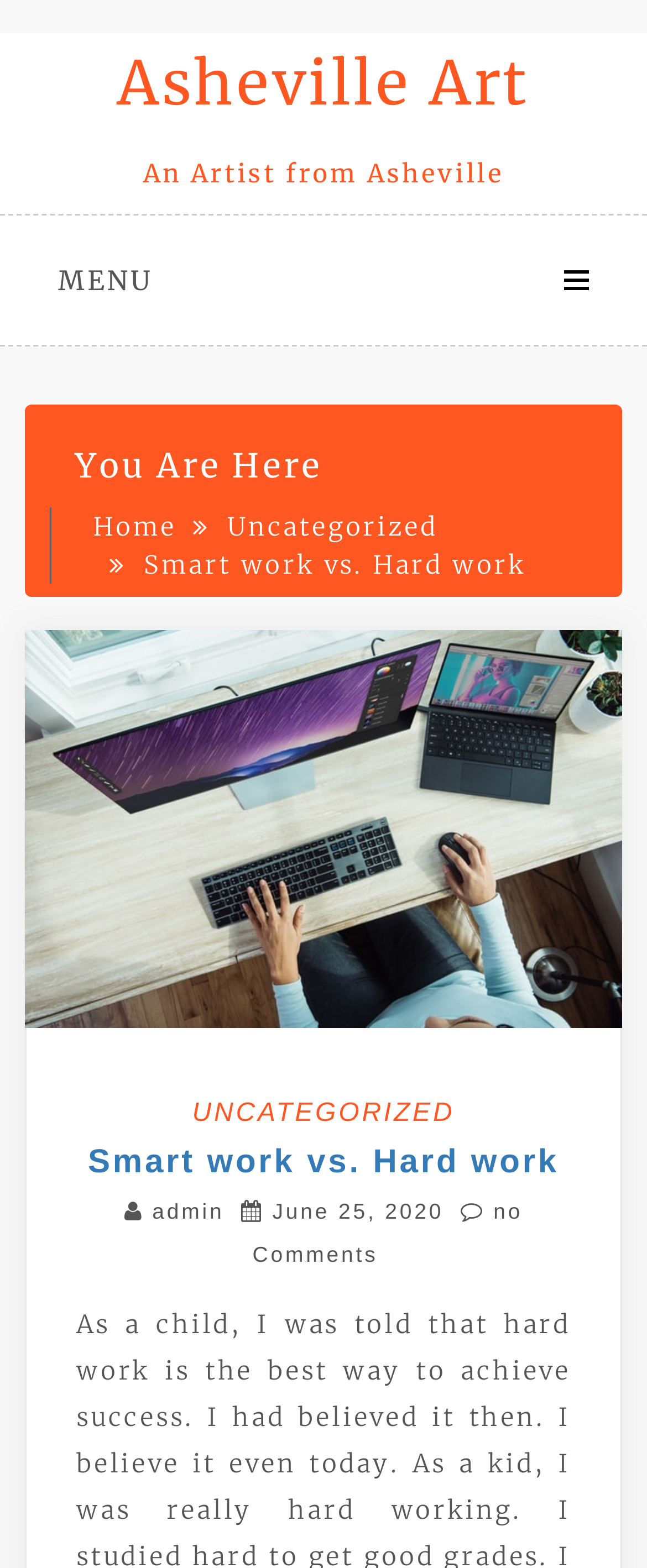Present a detailed account of what is displayed on the webpage.

The webpage appears to be a blog post or article from Asheville Art, with a focus on the topic "Smart work vs. Hard work". 

At the top of the page, there is a link to "Asheville Art" on the left side, and a static text "An Artist from Asheville" on the right side. Below these elements, there is a "MENU" static text on the left side. 

On the top-middle section of the page, there is a heading "You Are Here" followed by a navigation section with breadcrumbs, which includes links to "Home" and "Uncategorized". 

Below the breadcrumbs, there is a static text "Smart work vs. Hard work" and a link to "UNCATEGORIZED" on the right side. 

The main content of the page starts with a heading "Smart work vs. Hard work" on the left side, which is a link to the same title. 

Underneath the main heading, there are several links, including "admin", a date "June 25, 2020" with a time element, and a link with a comment icon and the text "no Comments".